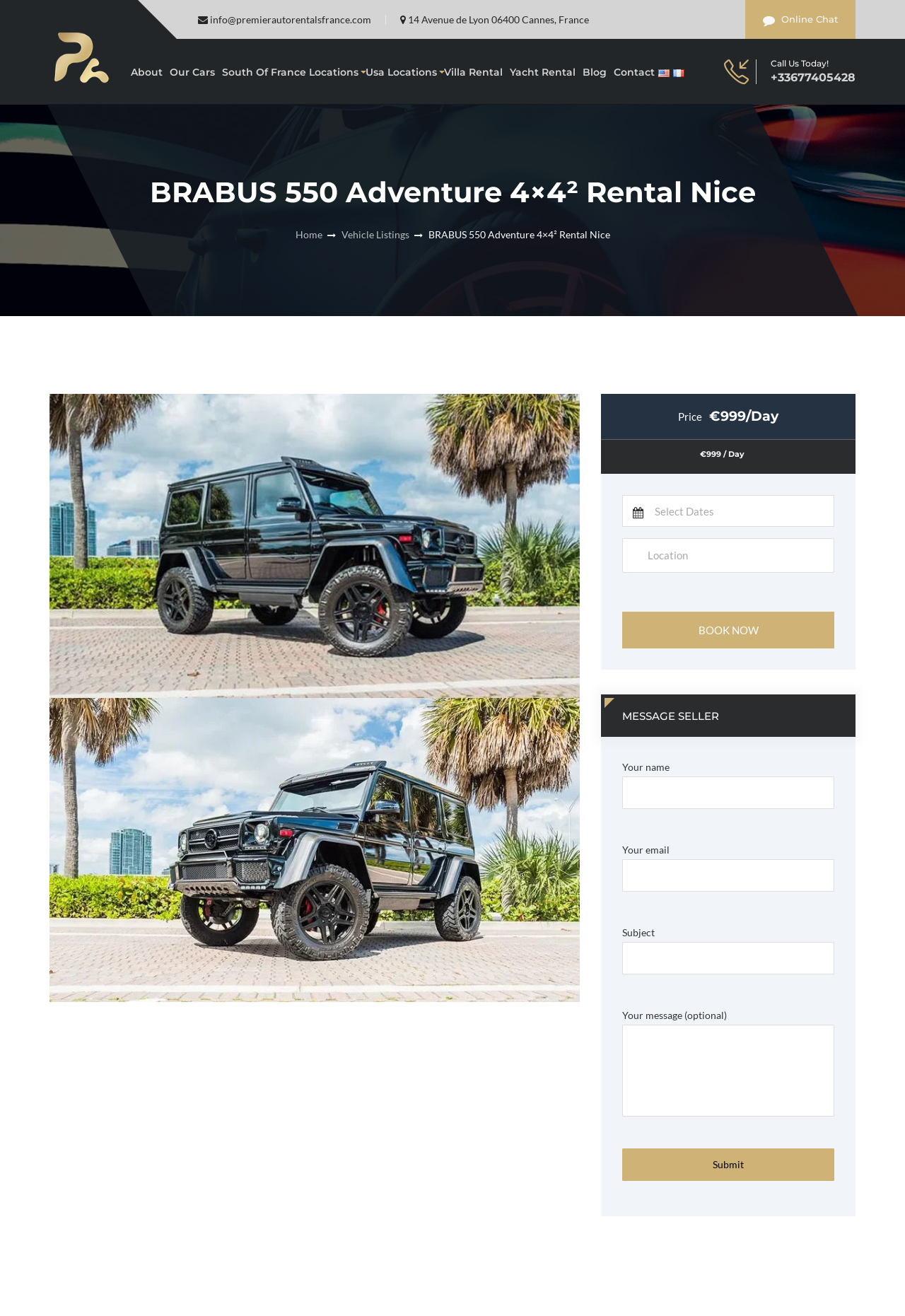From the element description alt="BRABUS 550 Adventure 4×4²" title="BRABUS-550-Adventure-4×4²-1-1", predict the bounding box coordinates of the UI element. The coordinates must be specified in the format (top-left x, top-left y, bottom-right x, bottom-right y) and should be within the 0 to 1 range.

[0.055, 0.299, 0.641, 0.53]